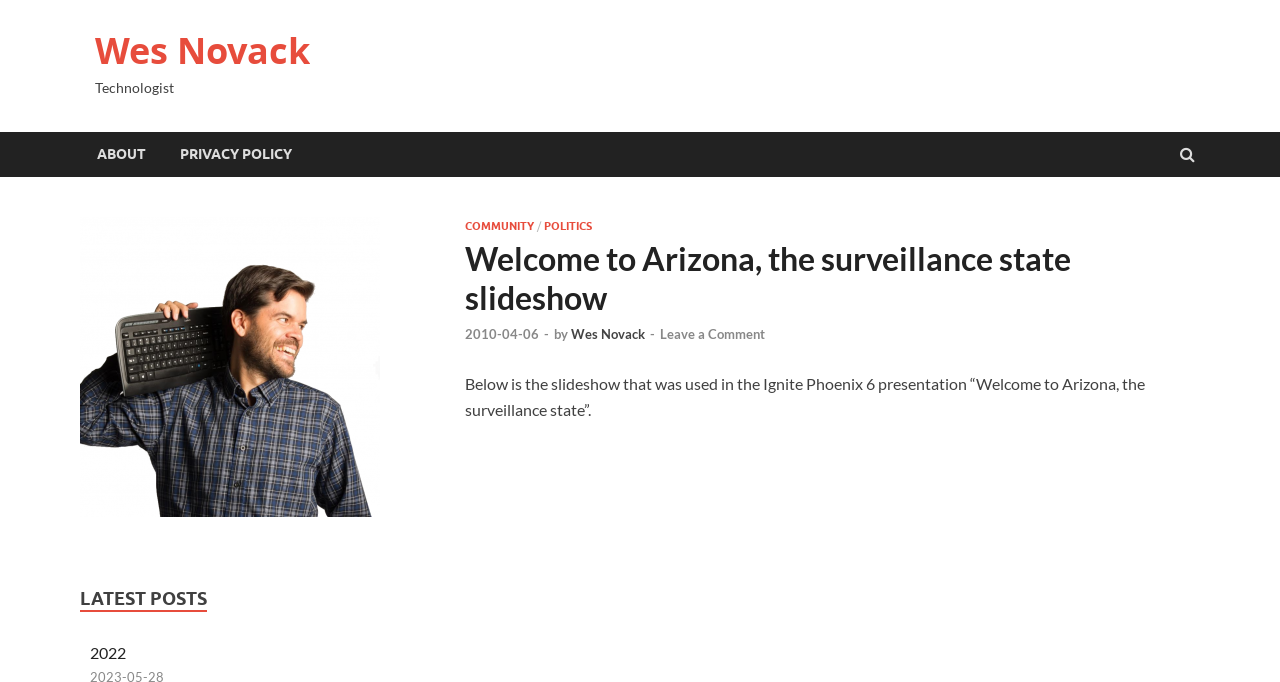Can you find the bounding box coordinates for the UI element given this description: "Privacy policy"? Provide the coordinates as four float numbers between 0 and 1: [left, top, right, bottom].

[0.127, 0.193, 0.241, 0.259]